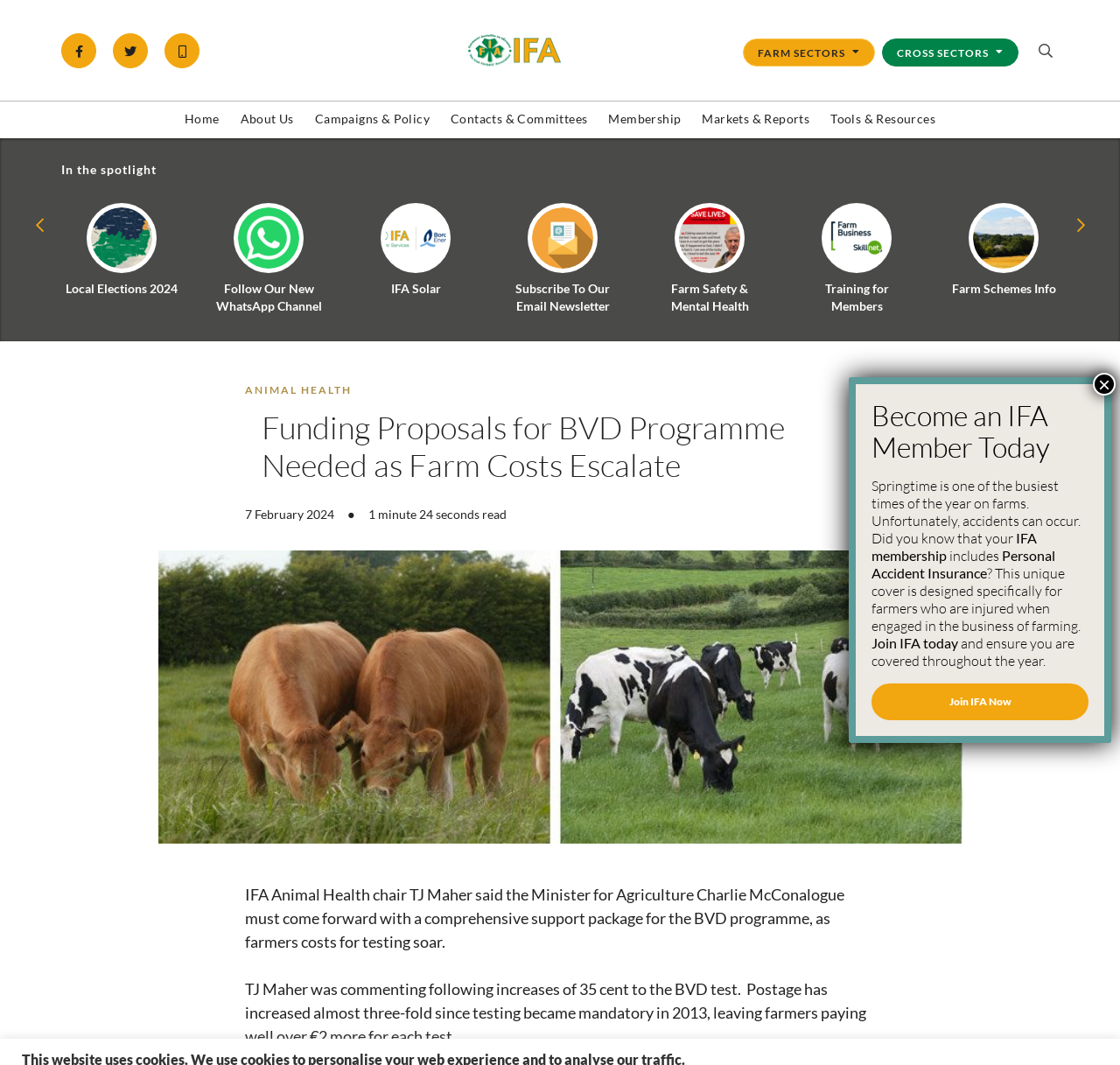Extract the bounding box of the UI element described as: "Download here".

None